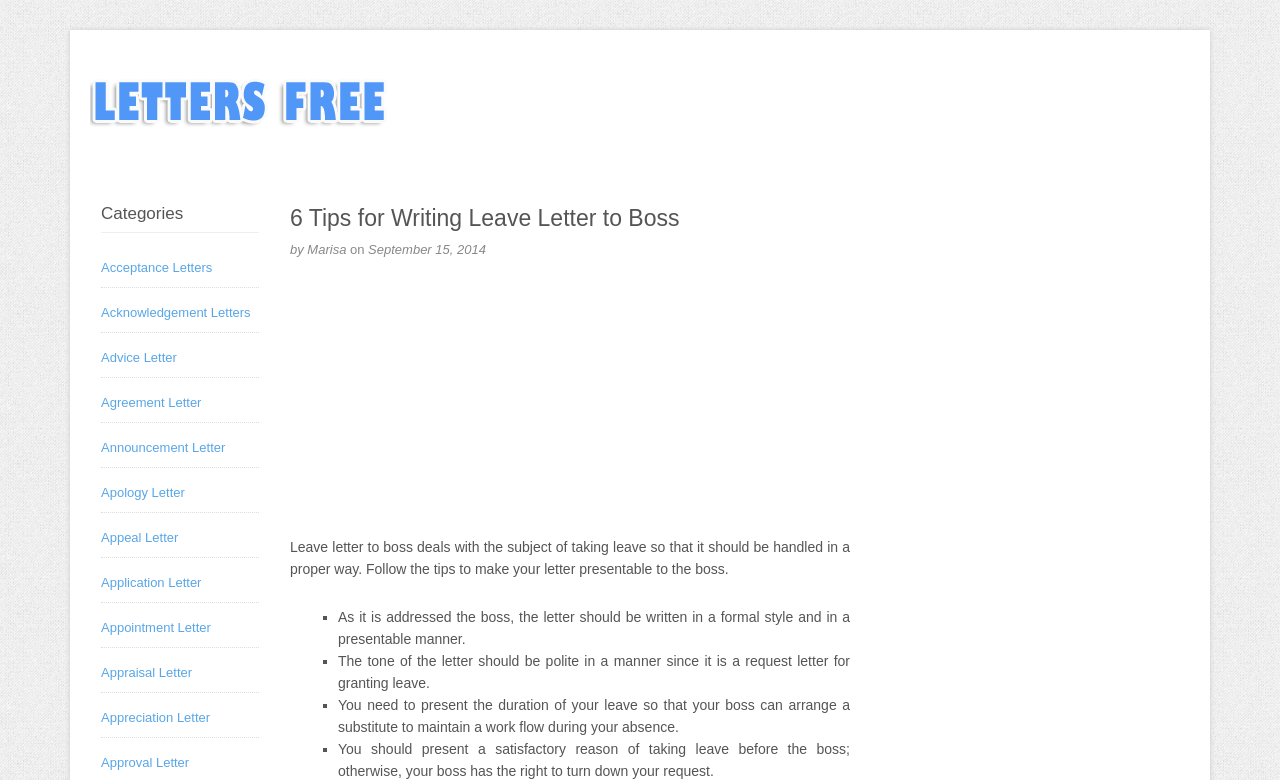Determine the bounding box coordinates of the clickable area required to perform the following instruction: "browse the categories". The coordinates should be represented as four float numbers between 0 and 1: [left, top, right, bottom].

[0.079, 0.262, 0.143, 0.286]